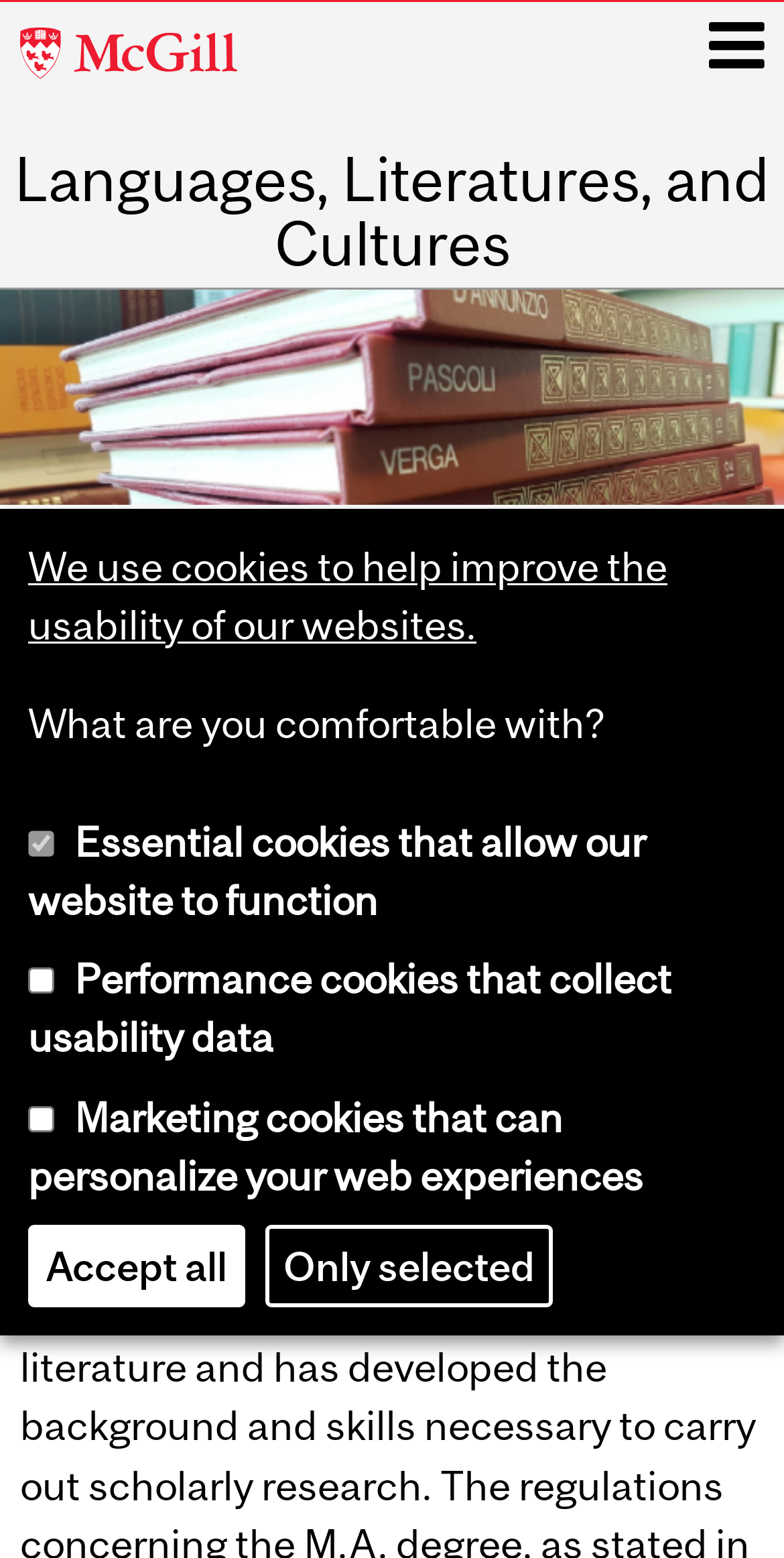Show me the bounding box coordinates of the clickable region to achieve the task as per the instruction: "Open the main menu".

[0.905, 0.008, 0.976, 0.05]